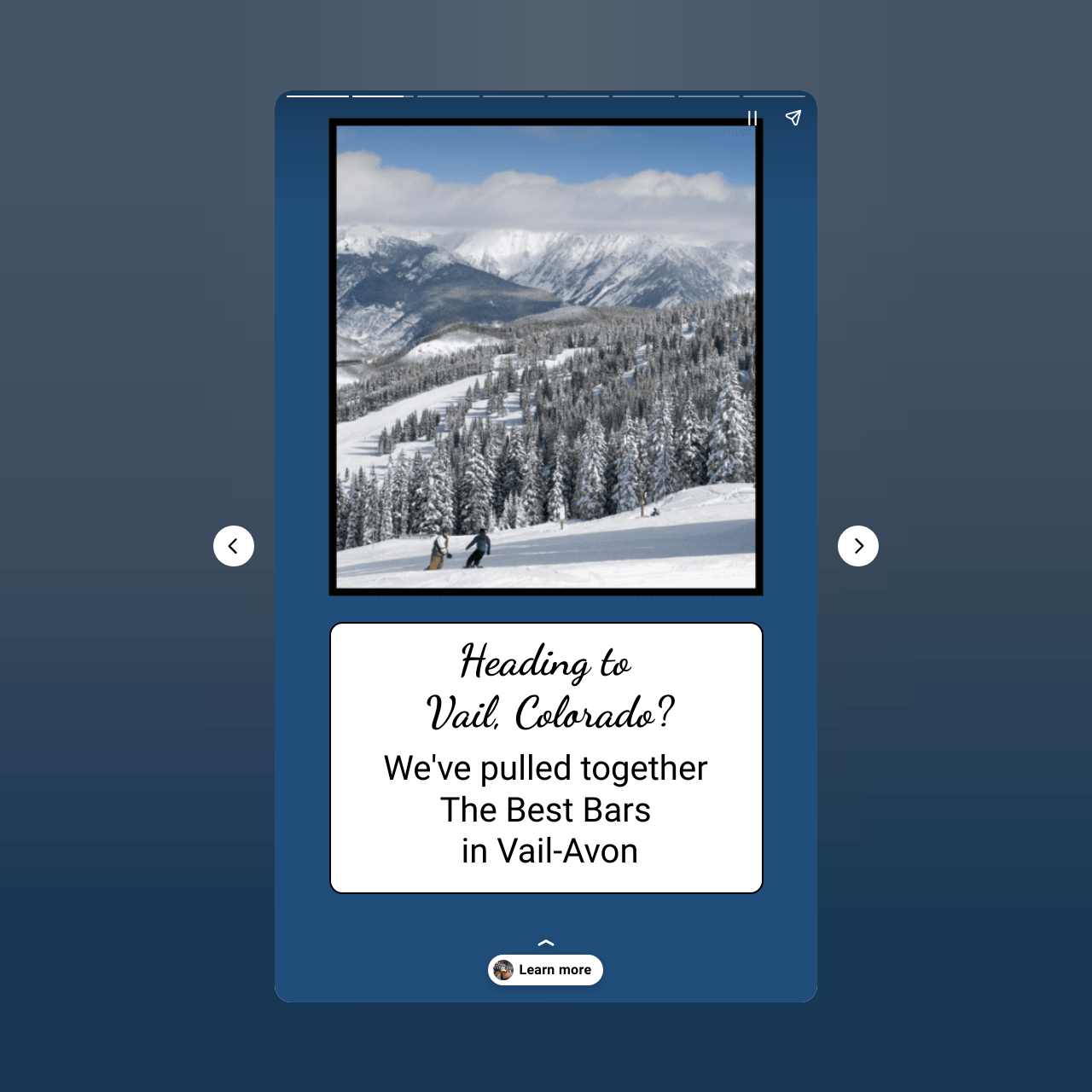Please identify the primary heading on the webpage and return its text.

Vail Bars: 
Where To Drink 
& Nightlife 